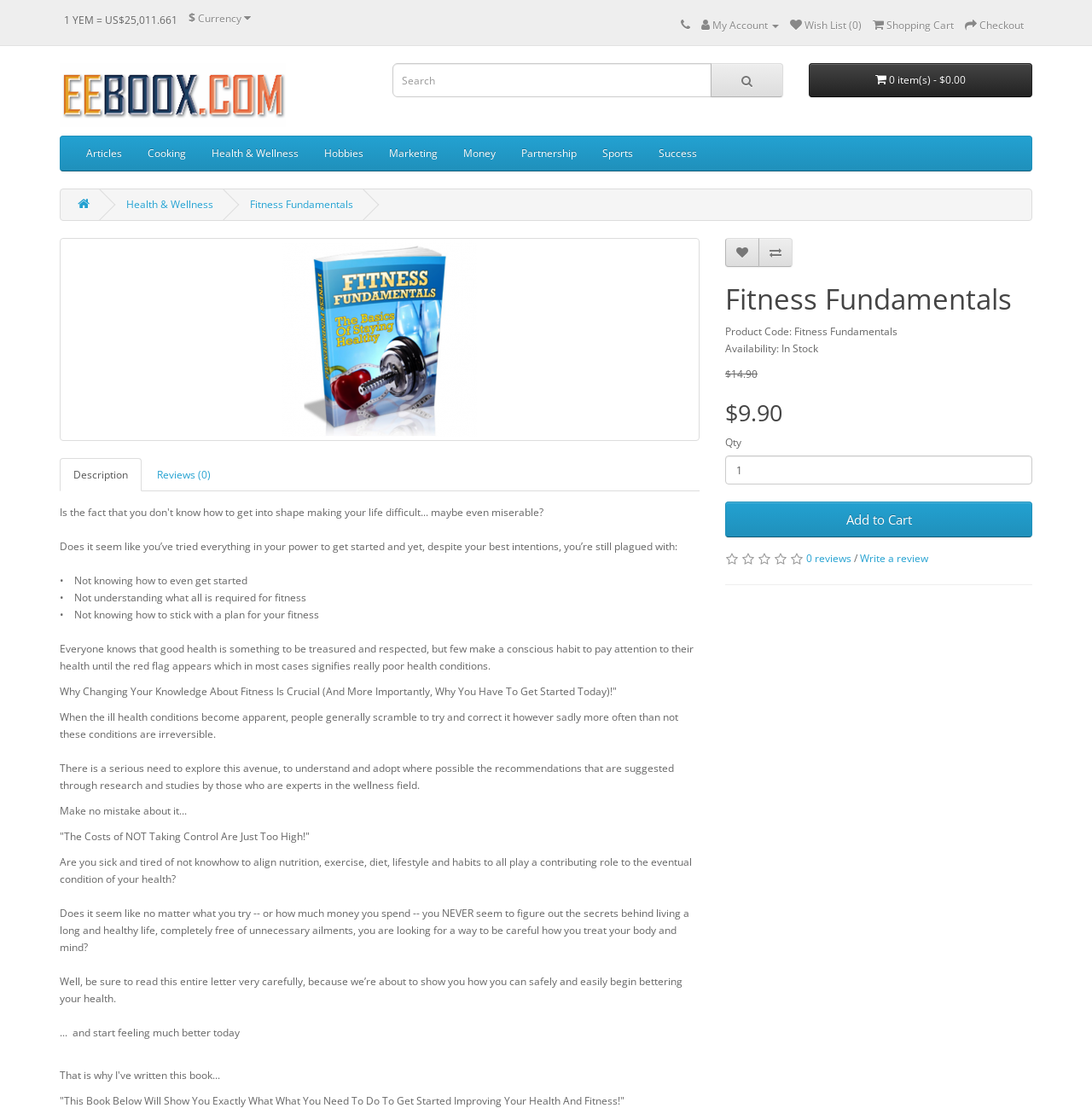Given the content of the image, can you provide a detailed answer to the question?
What is the purpose of the button with the icon ''?

The button with the icon '' is a search button, which can be inferred from its location next to the search textbox and its icon, which is commonly used for search functions.